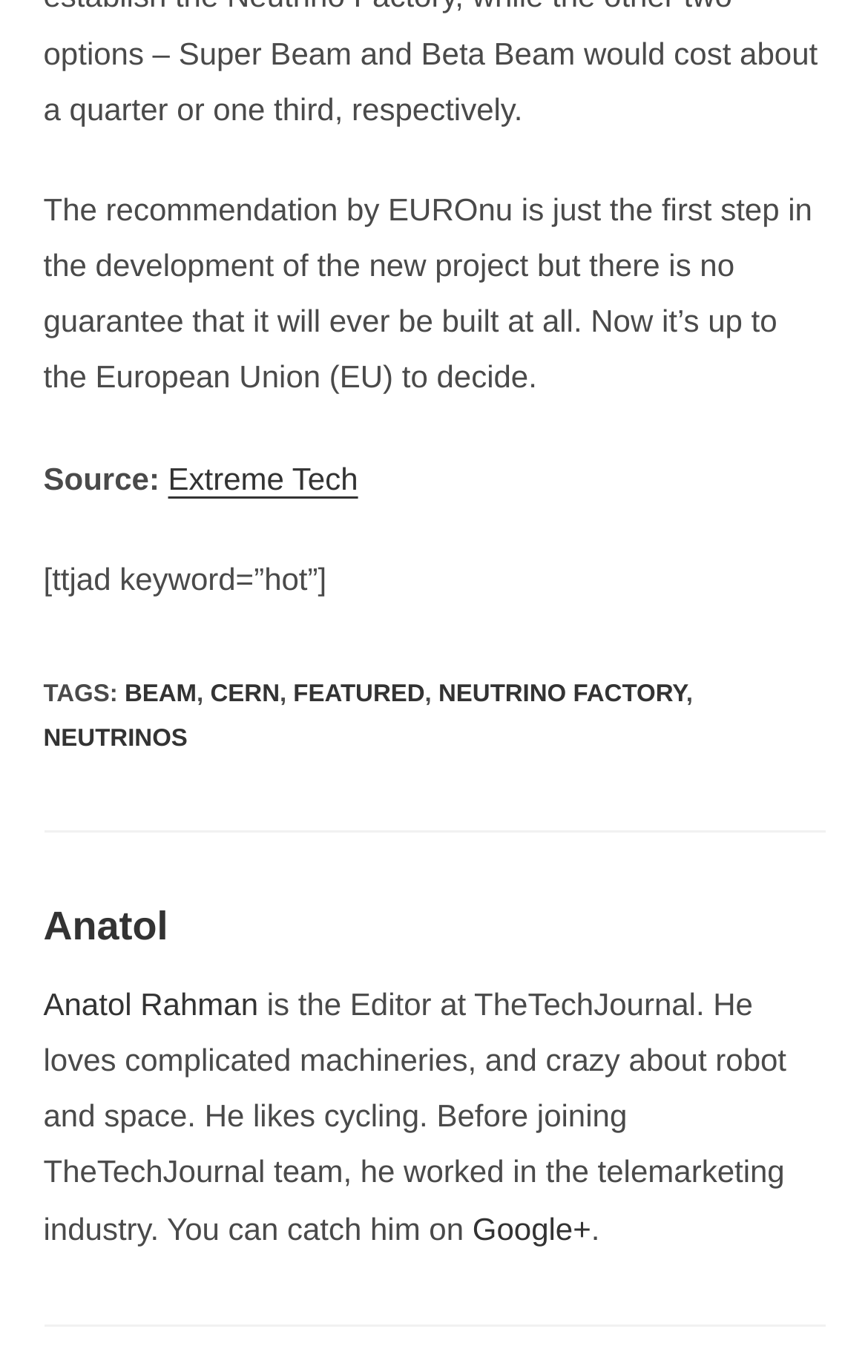Please predict the bounding box coordinates of the element's region where a click is necessary to complete the following instruction: "Check out the article about BEAM". The coordinates should be represented by four float numbers between 0 and 1, i.e., [left, top, right, bottom].

[0.144, 0.497, 0.227, 0.516]